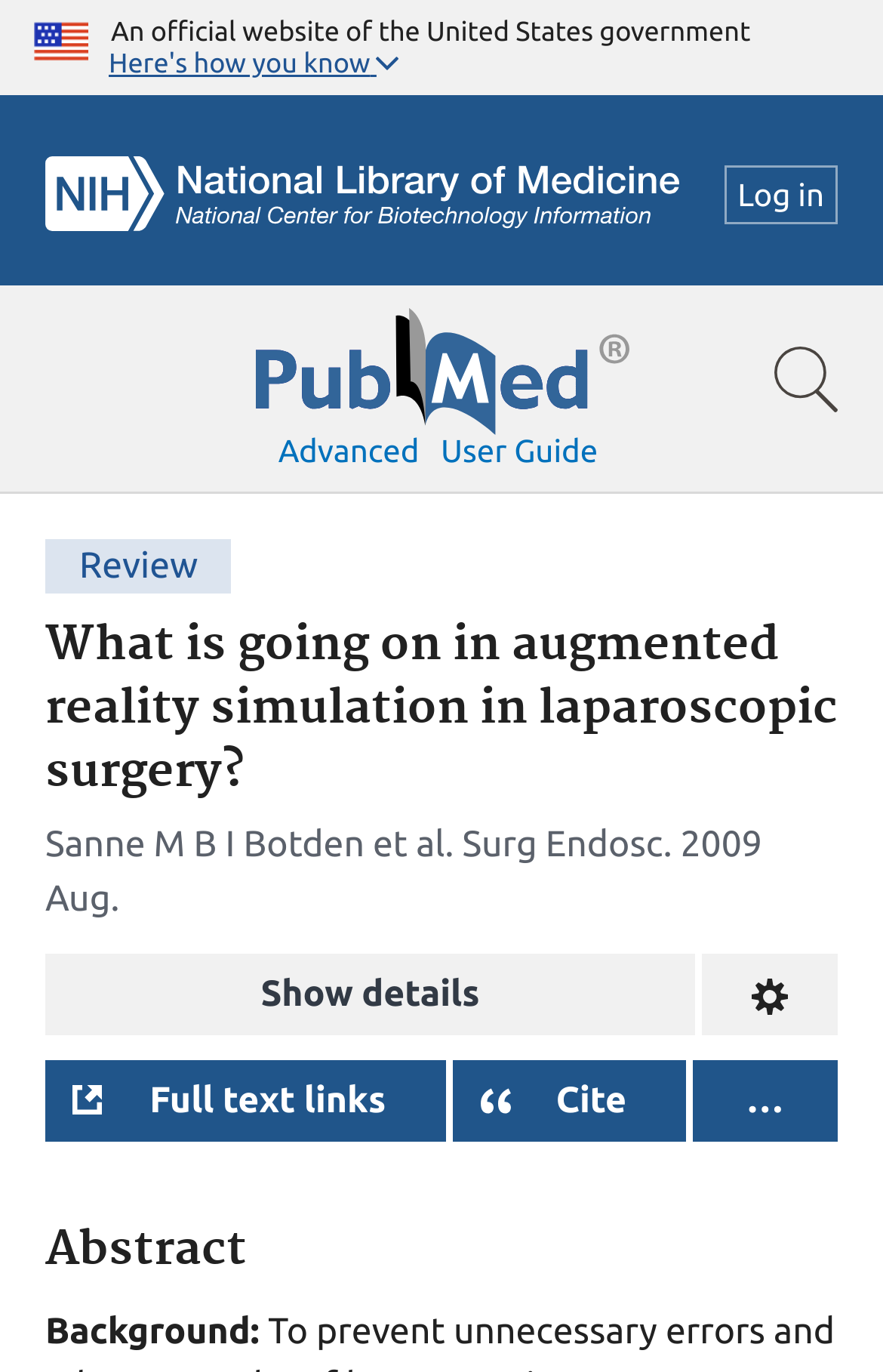Using the webpage screenshot, find the UI element described by Cite. Provide the bounding box coordinates in the format (top-left x, top-left y, bottom-right x, bottom-right y), ensuring all values are floating point numbers between 0 and 1.

[0.512, 0.772, 0.776, 0.831]